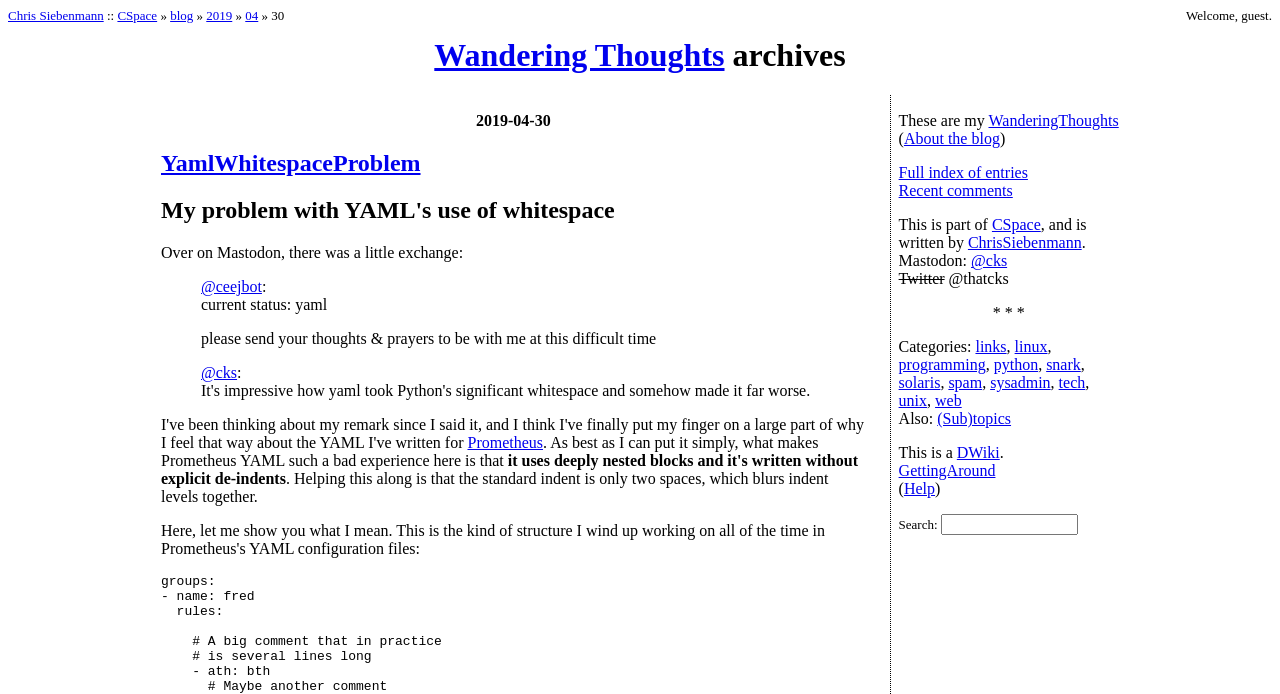Provide a one-word or one-phrase answer to the question:
What is the purpose of the textbox at the bottom of the page?

Search